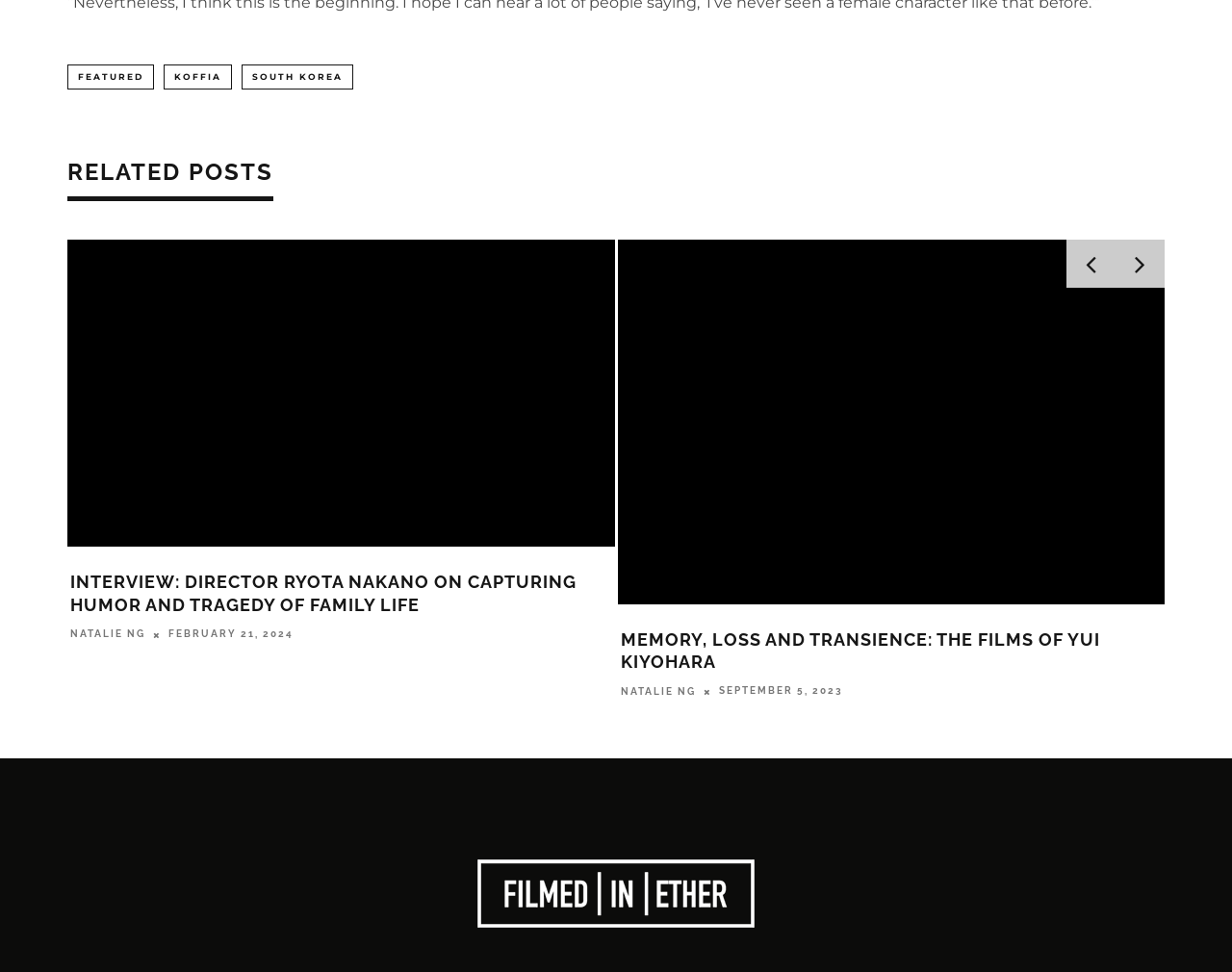Can you show the bounding box coordinates of the region to click on to complete the task described in the instruction: "Visit the 'TAIWAN FILM FESTIVAL IN AUSTRALIA' page"?

[0.504, 0.579, 0.945, 0.645]